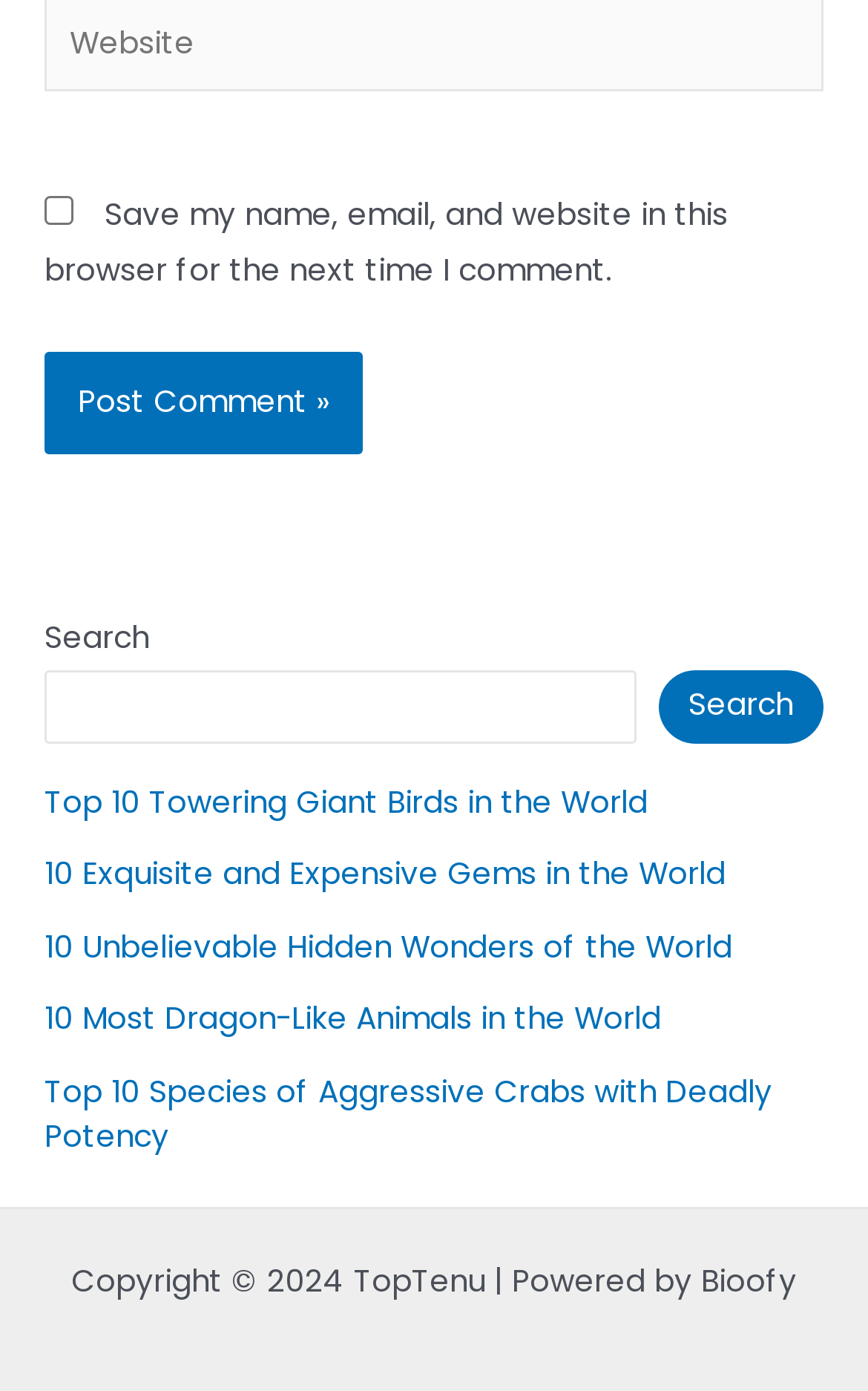Can you provide the bounding box coordinates for the element that should be clicked to implement the instruction: "Post a comment"?

[0.051, 0.254, 0.418, 0.326]